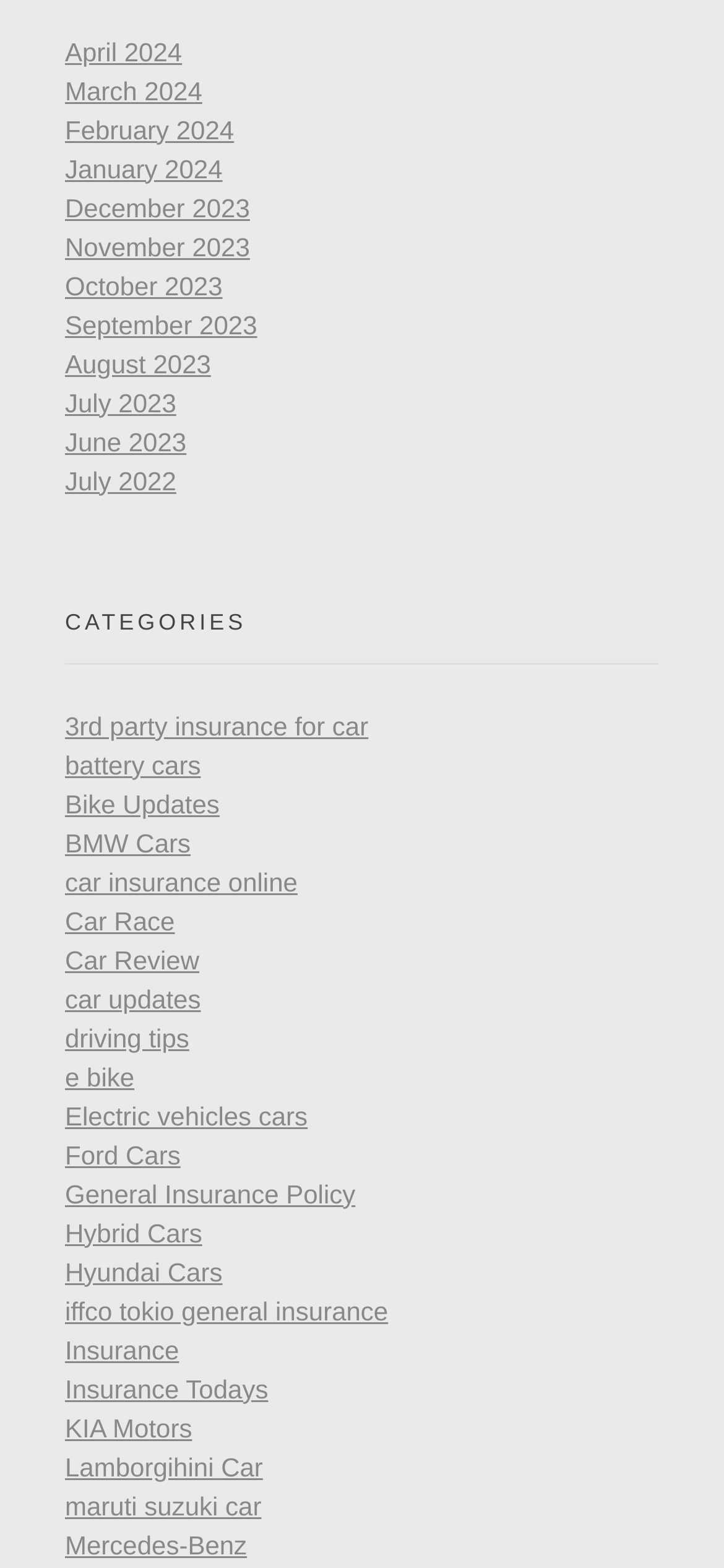Please give a concise answer to this question using a single word or phrase: 
How many months are listed?

12